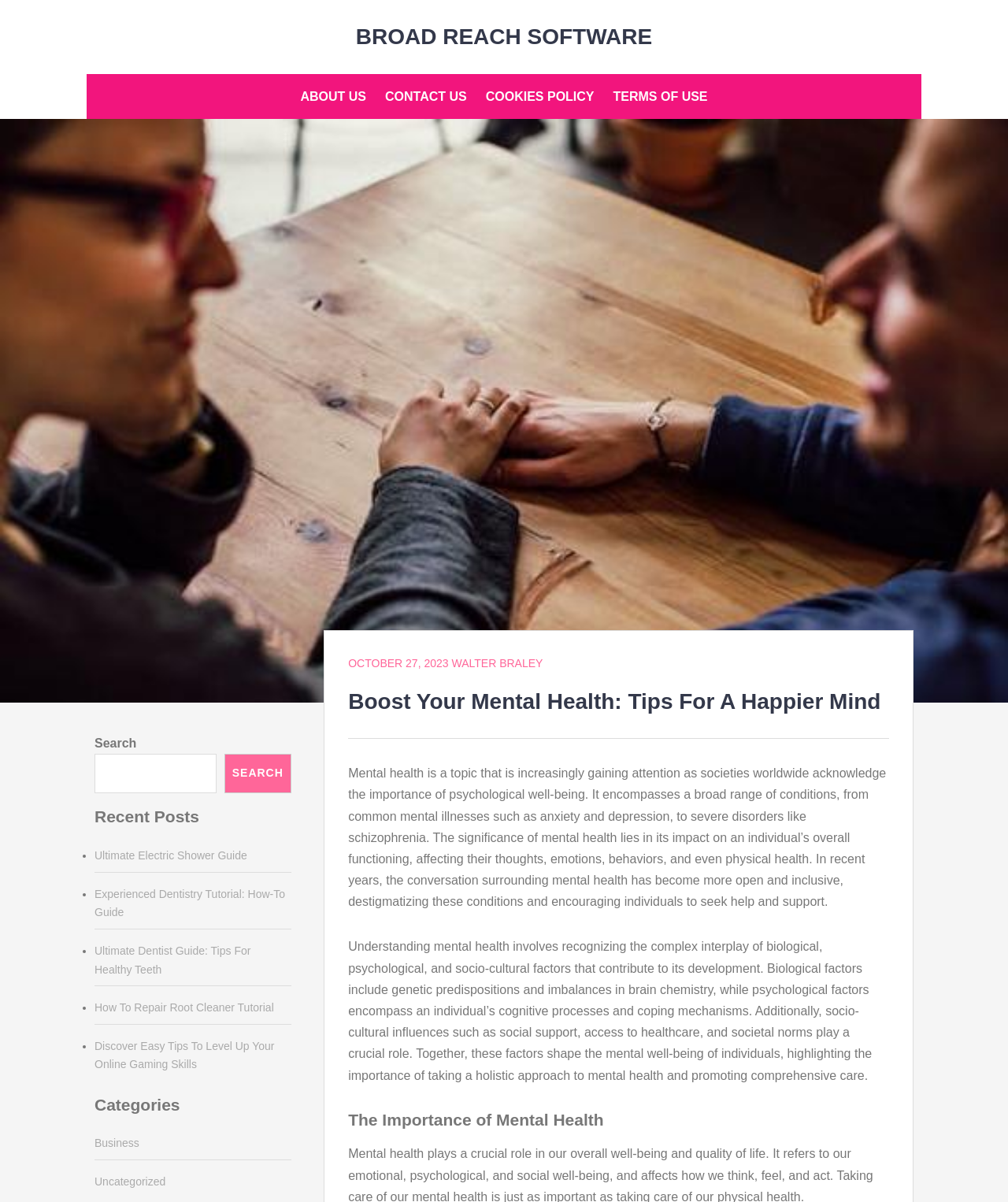Identify and provide the text of the main header on the webpage.

Boost Your Mental Health: Tips For A Happier Mind